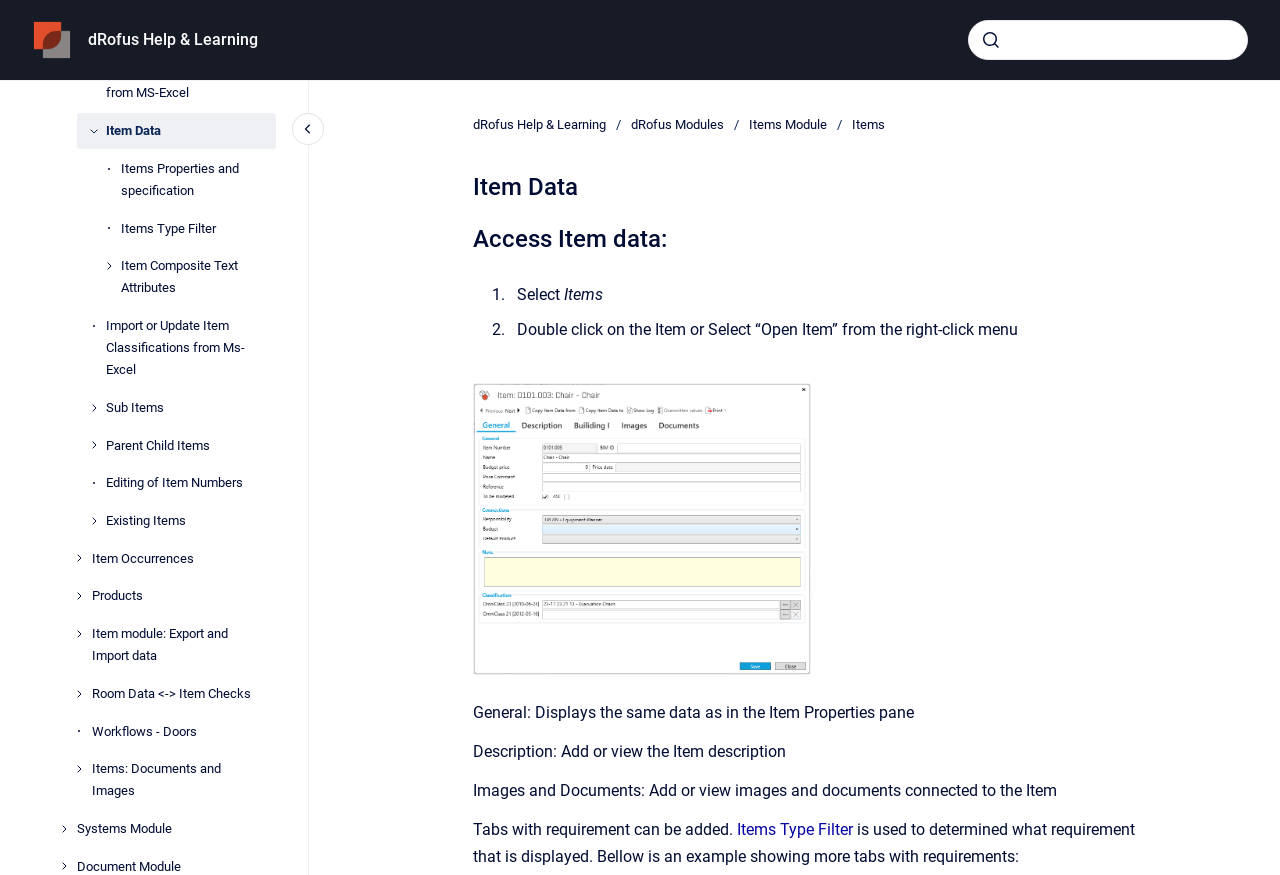What is the purpose of the 'Search' combobox?
Use the image to give a comprehensive and detailed response to the question.

I inferred the answer by looking at the location and context of the 'Search' combobox, which is placed at the top of the page and has an autocomplete feature, suggesting that it is used to search for items.